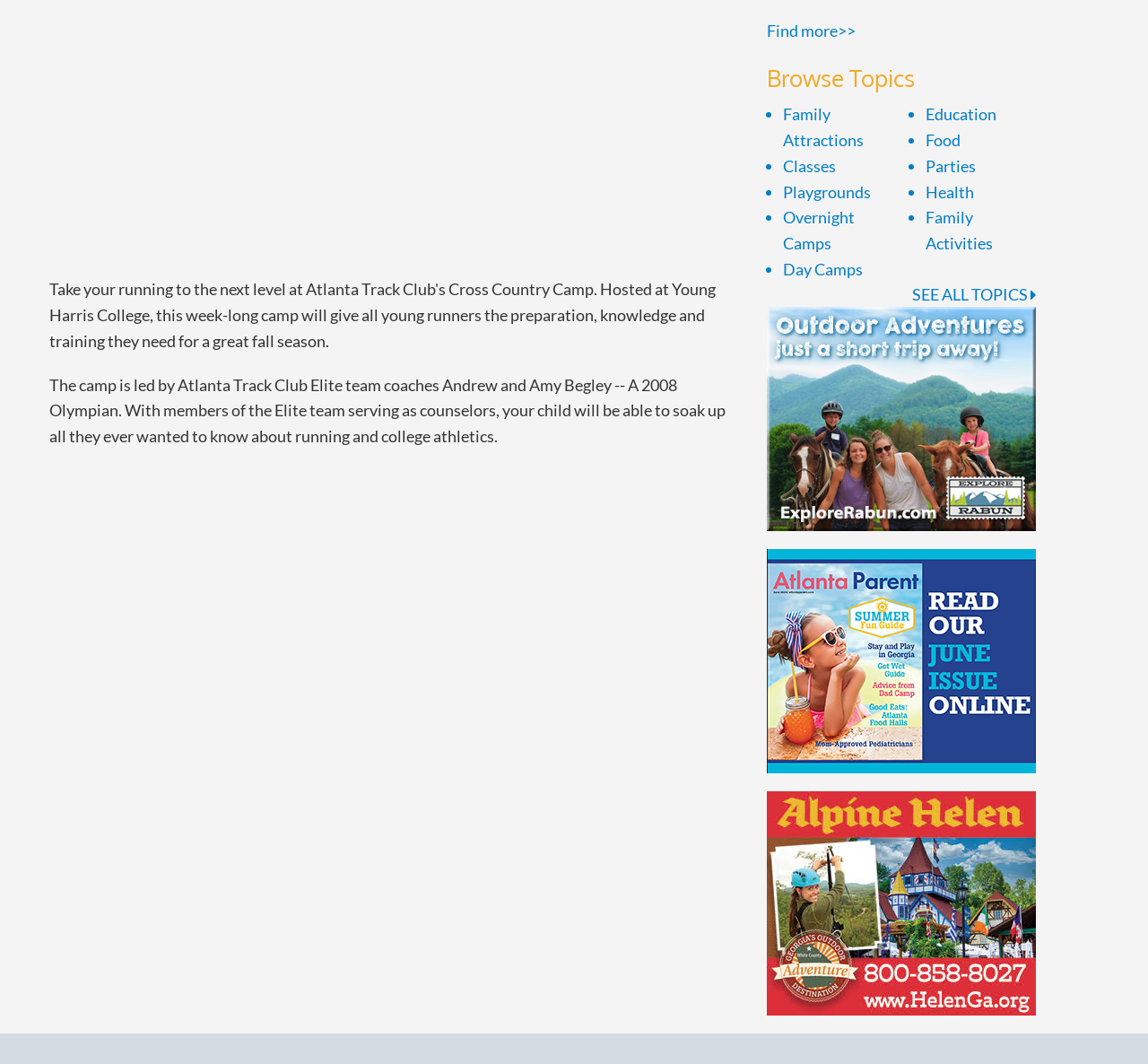Please specify the bounding box coordinates of the clickable region to carry out the following instruction: "Find more information about the camp". The coordinates should be four float numbers between 0 and 1, in the format [left, top, right, bottom].

[0.668, 0.019, 0.745, 0.038]